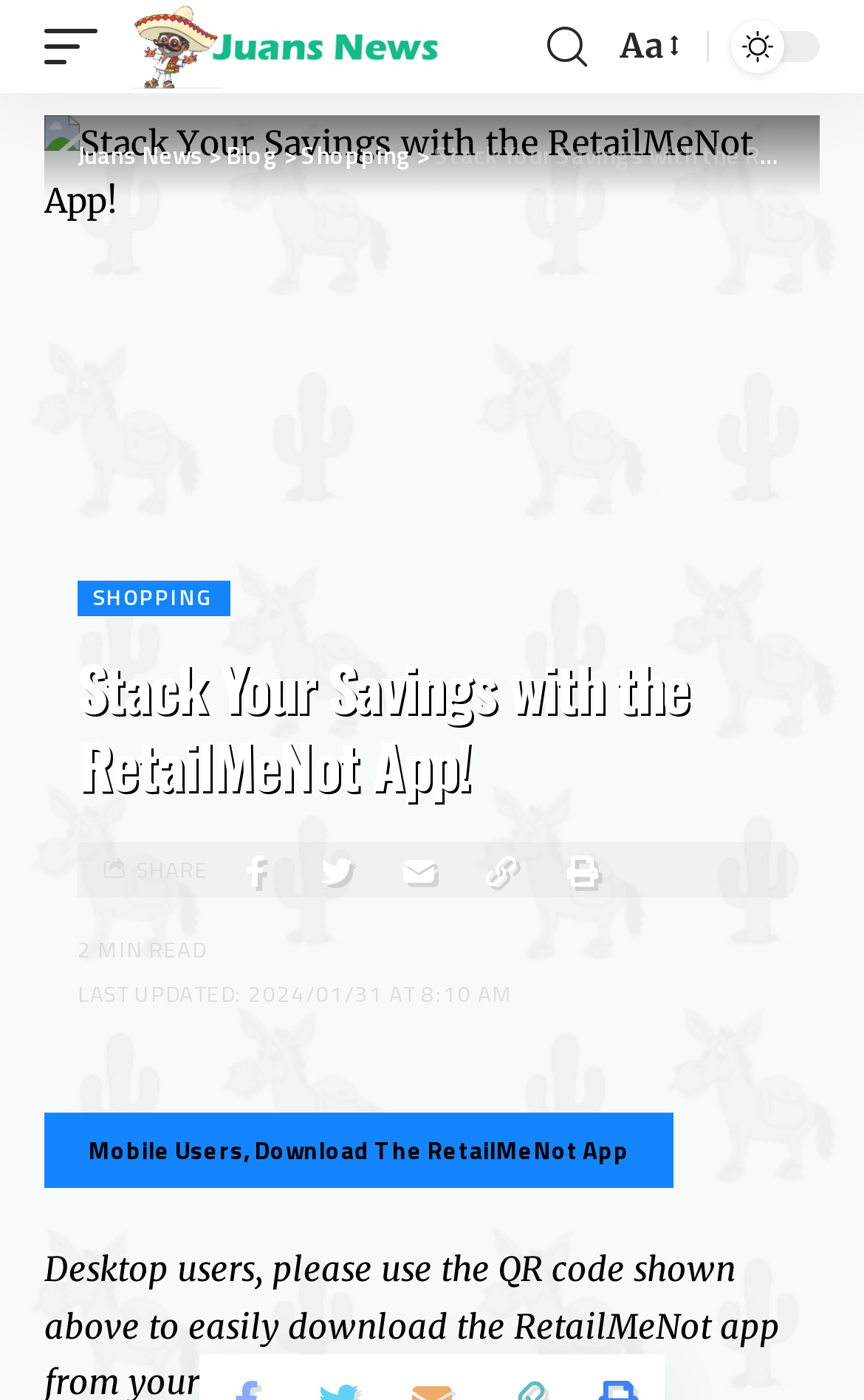Locate the bounding box coordinates of the clickable element to fulfill the following instruction: "Go to the blog page". Provide the coordinates as four float numbers between 0 and 1 in the format [left, top, right, bottom].

[0.262, 0.098, 0.323, 0.123]